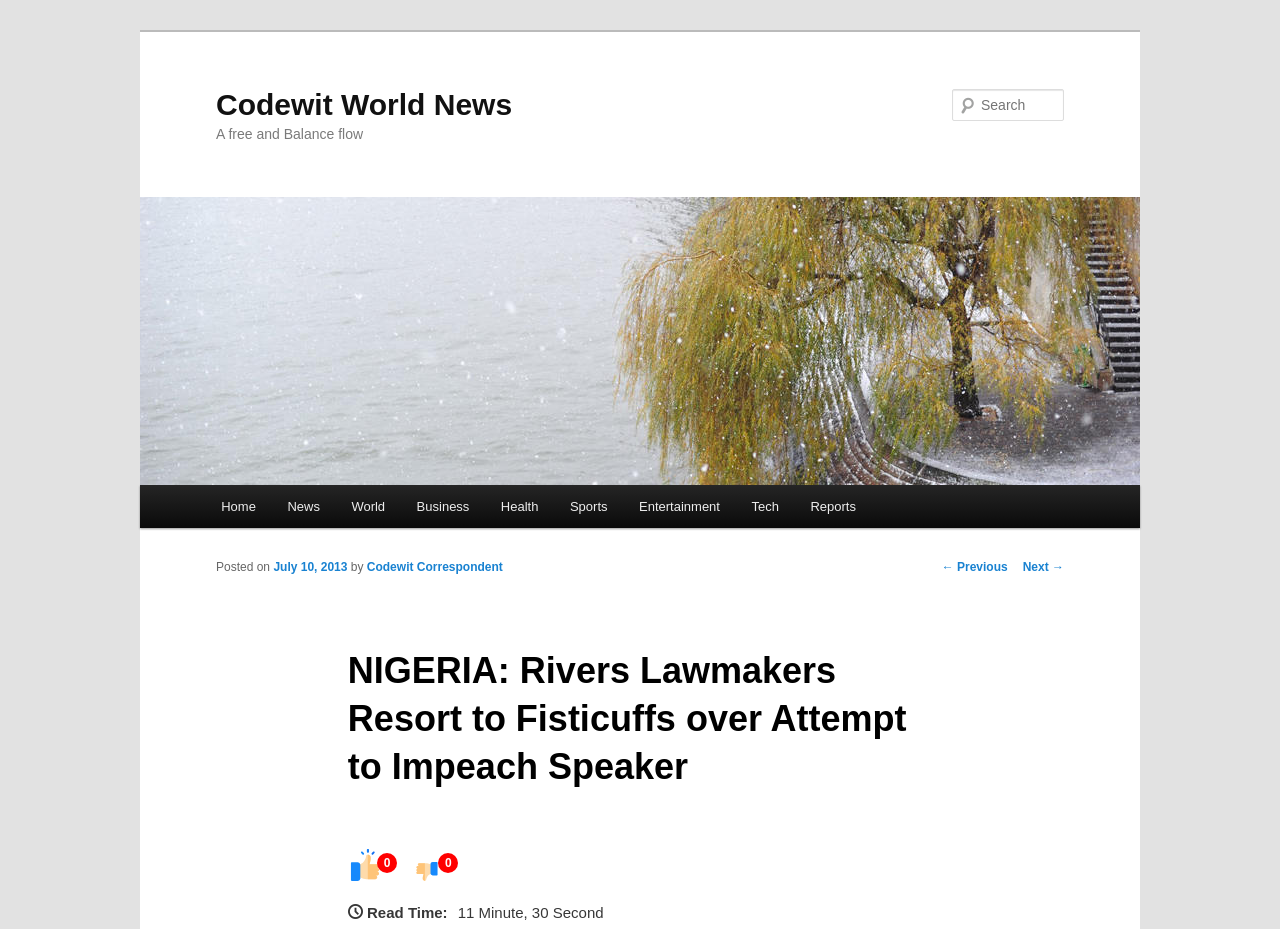Determine the bounding box coordinates for the clickable element required to fulfill the instruction: "Read previous news". Provide the coordinates as four float numbers between 0 and 1, i.e., [left, top, right, bottom].

[0.736, 0.603, 0.787, 0.618]